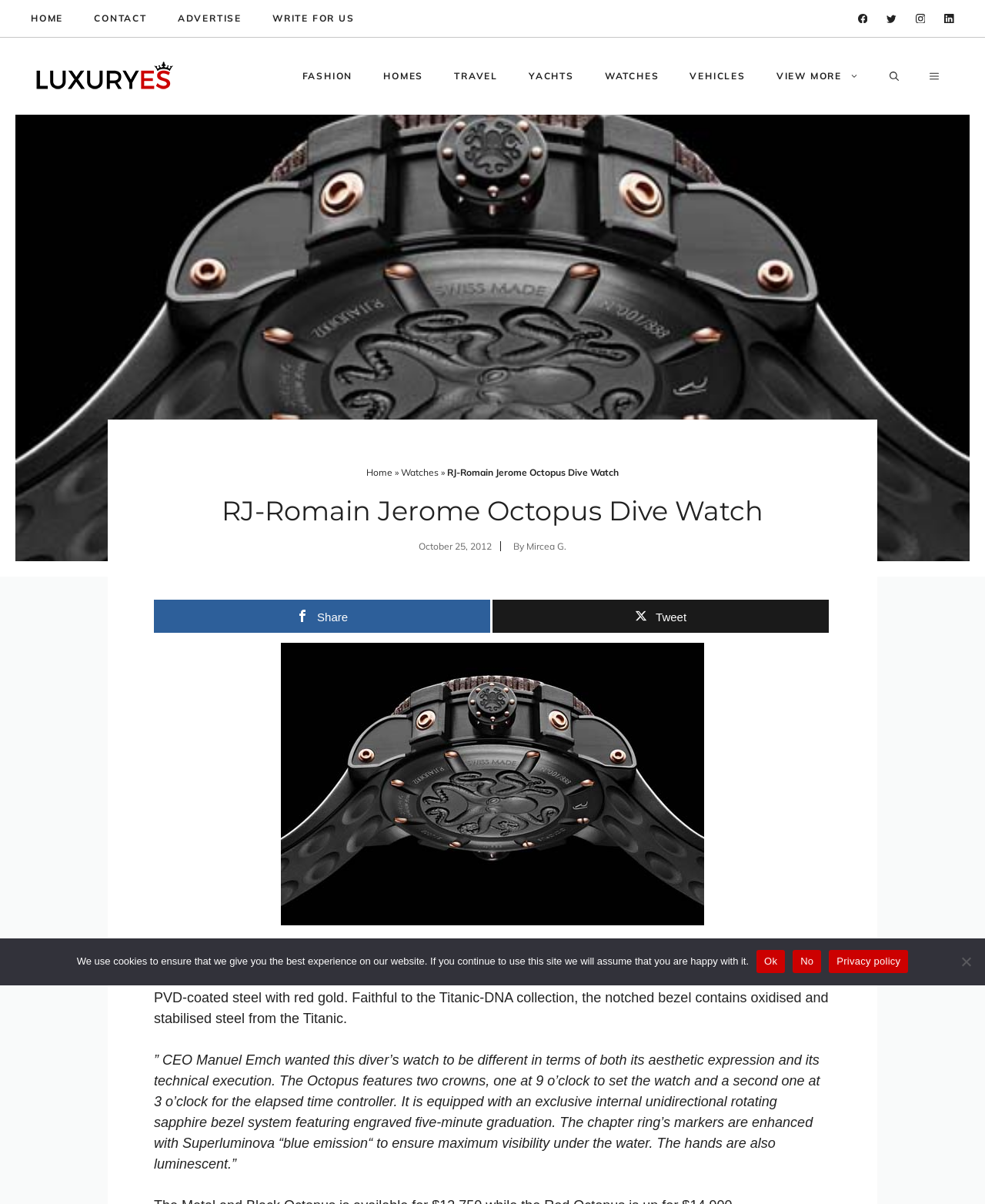Please predict the bounding box coordinates (top-left x, top-left y, bottom-right x, bottom-right y) for the UI element in the screenshot that fits the description: Write for us

[0.277, 0.01, 0.36, 0.021]